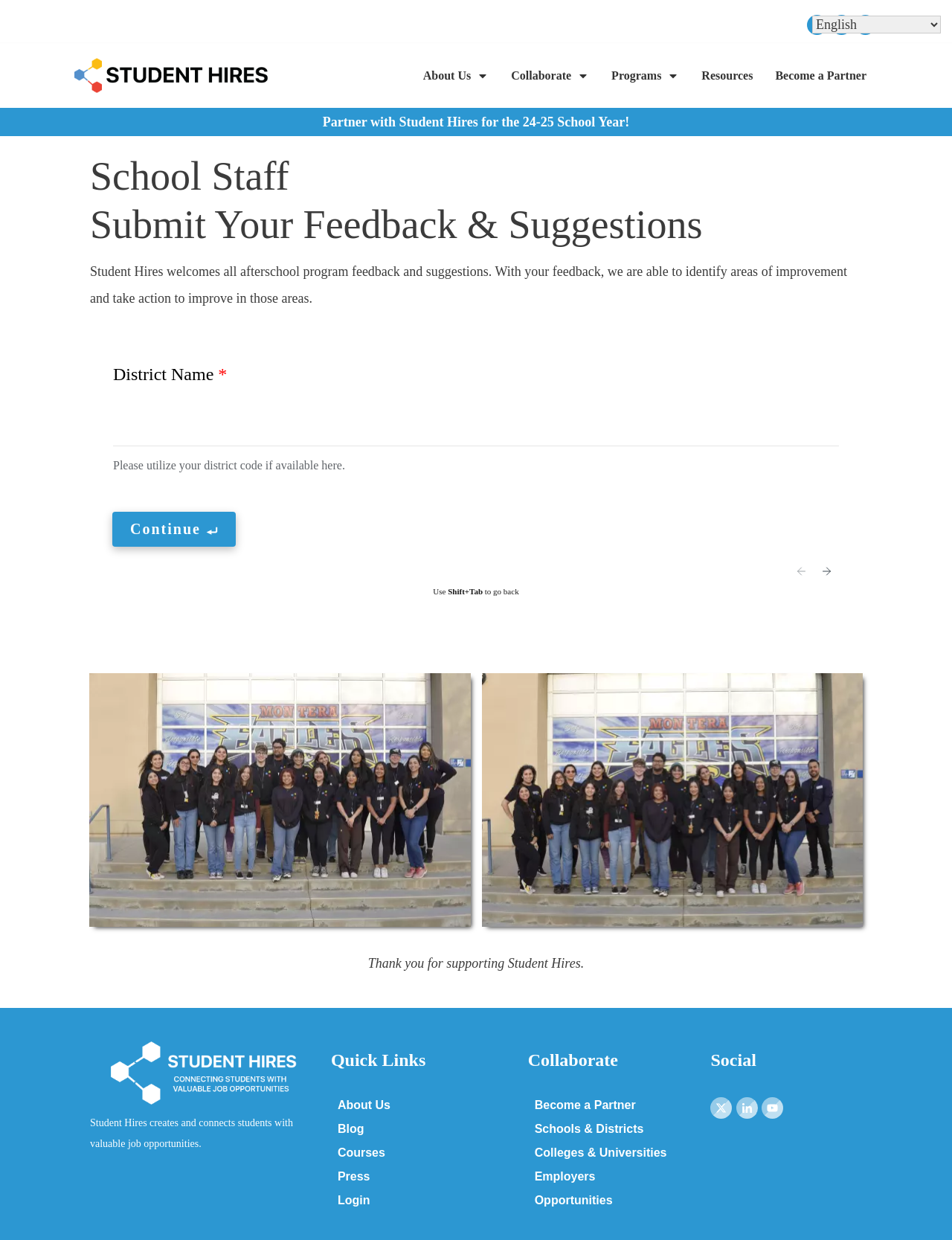What is the theme of the images at the bottom of the webpage?
Make sure to answer the question with a detailed and comprehensive explanation.

The images at the bottom of the webpage, with bounding box coordinates [0.094, 0.543, 0.494, 0.748] and [0.506, 0.543, 0.906, 0.748], appear to be related to Student Hires, possibly showcasing the organization's activities or achievements.